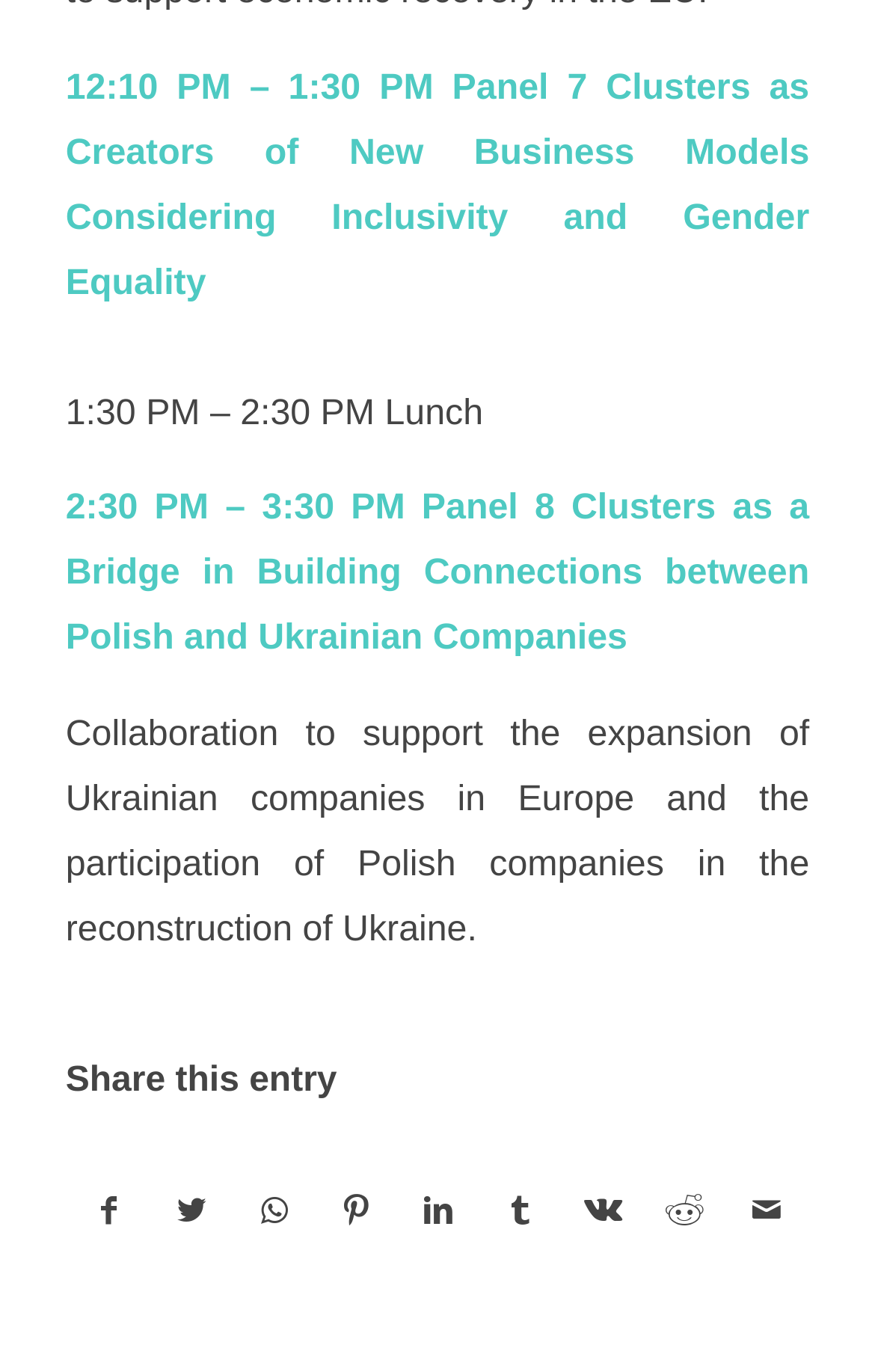How many sharing options are available?
Please ensure your answer is as detailed and informative as possible.

There are 9 sharing options available, which are Facebook, Twitter, WhatsApp, Pinterest, LinkedIn, Tumblr, Vk, Reddit, and Mail. These options are listed as links under the 'Share this entry' heading.